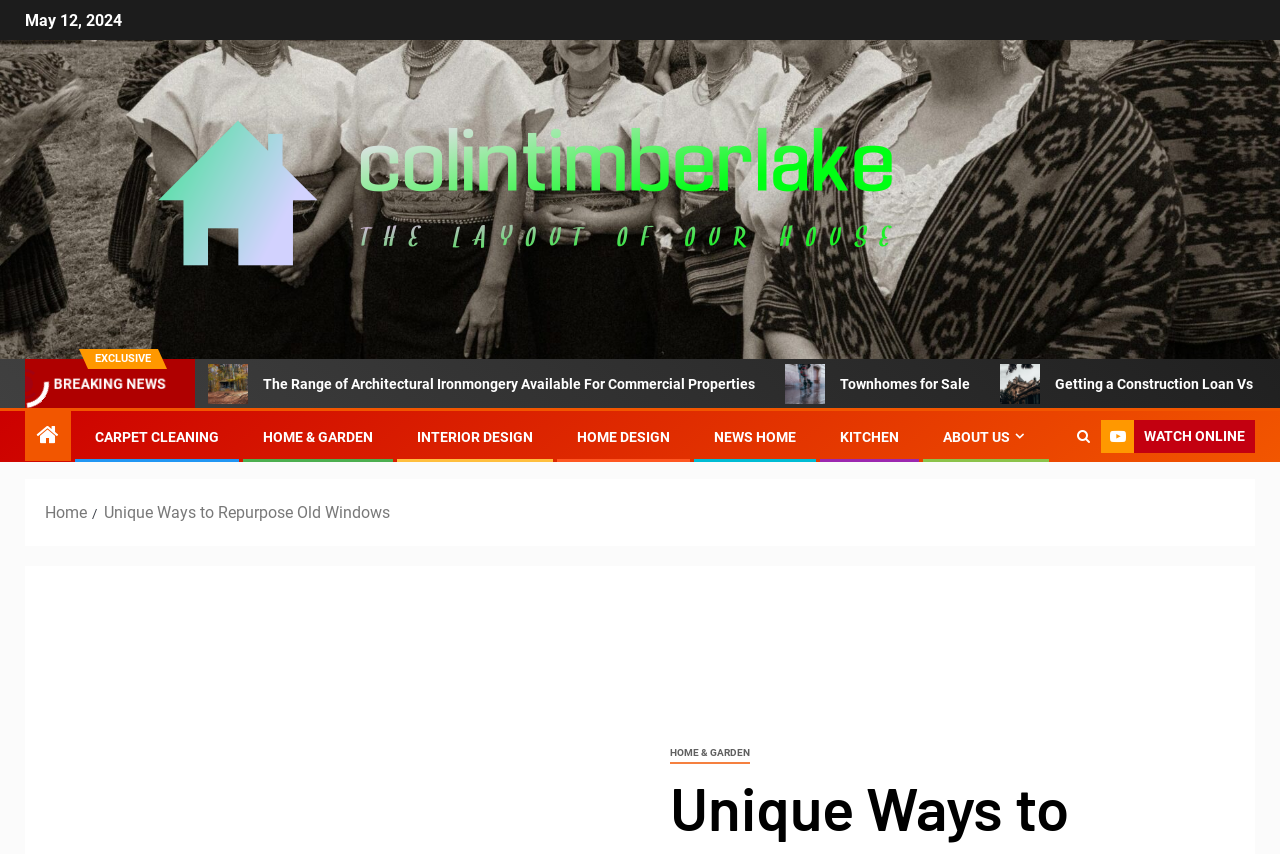Locate the bounding box coordinates of the region to be clicked to comply with the following instruction: "View 'Townhomes for Sale'". The coordinates must be four float numbers between 0 and 1, in the form [left, top, right, bottom].

[0.121, 0.426, 0.289, 0.472]